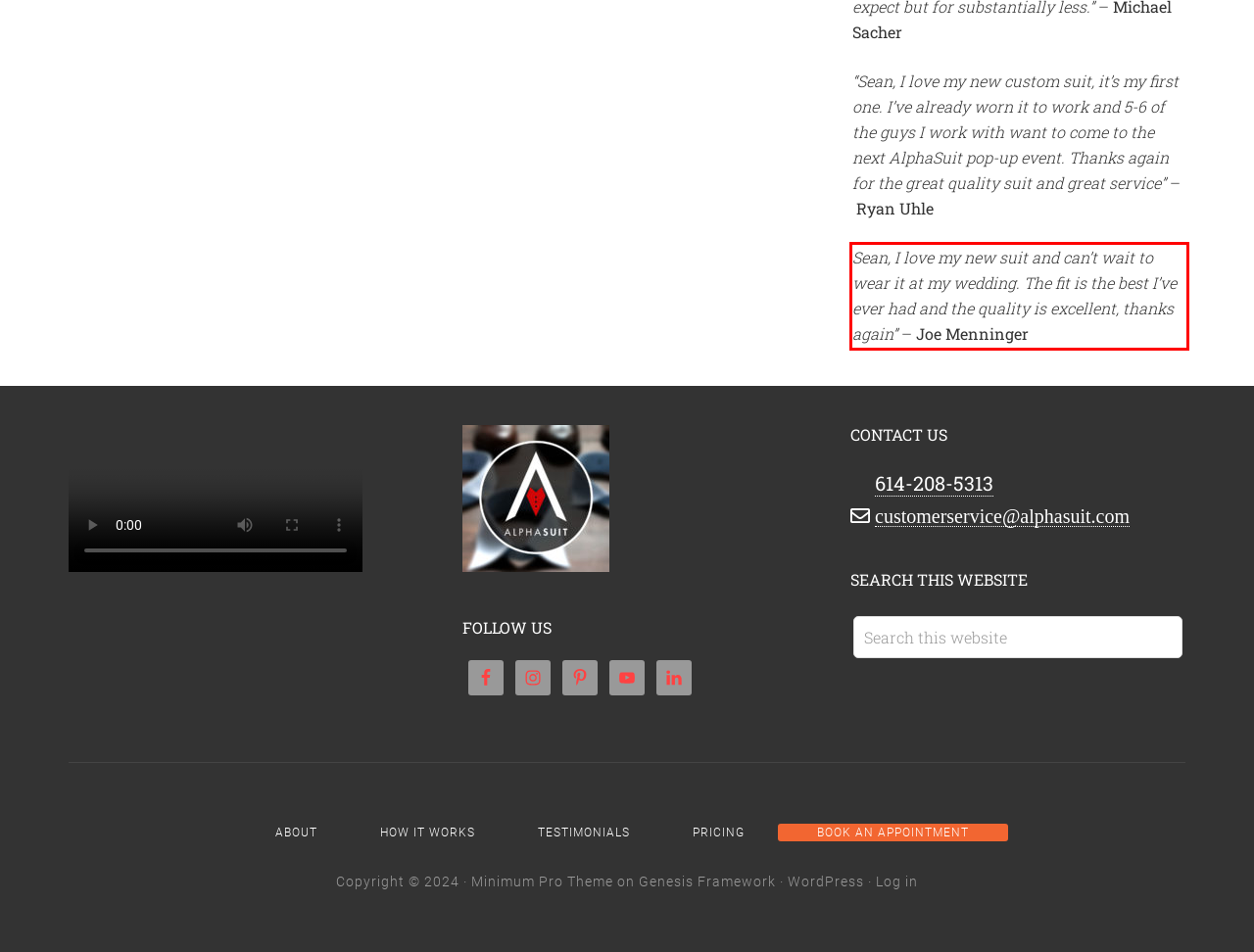You are presented with a screenshot containing a red rectangle. Extract the text found inside this red bounding box.

Sean, I love my new suit and can’t wait to wear it at my wedding. The fit is the best I’ve ever had and the quality is excellent, thanks again” – Joe Menninger